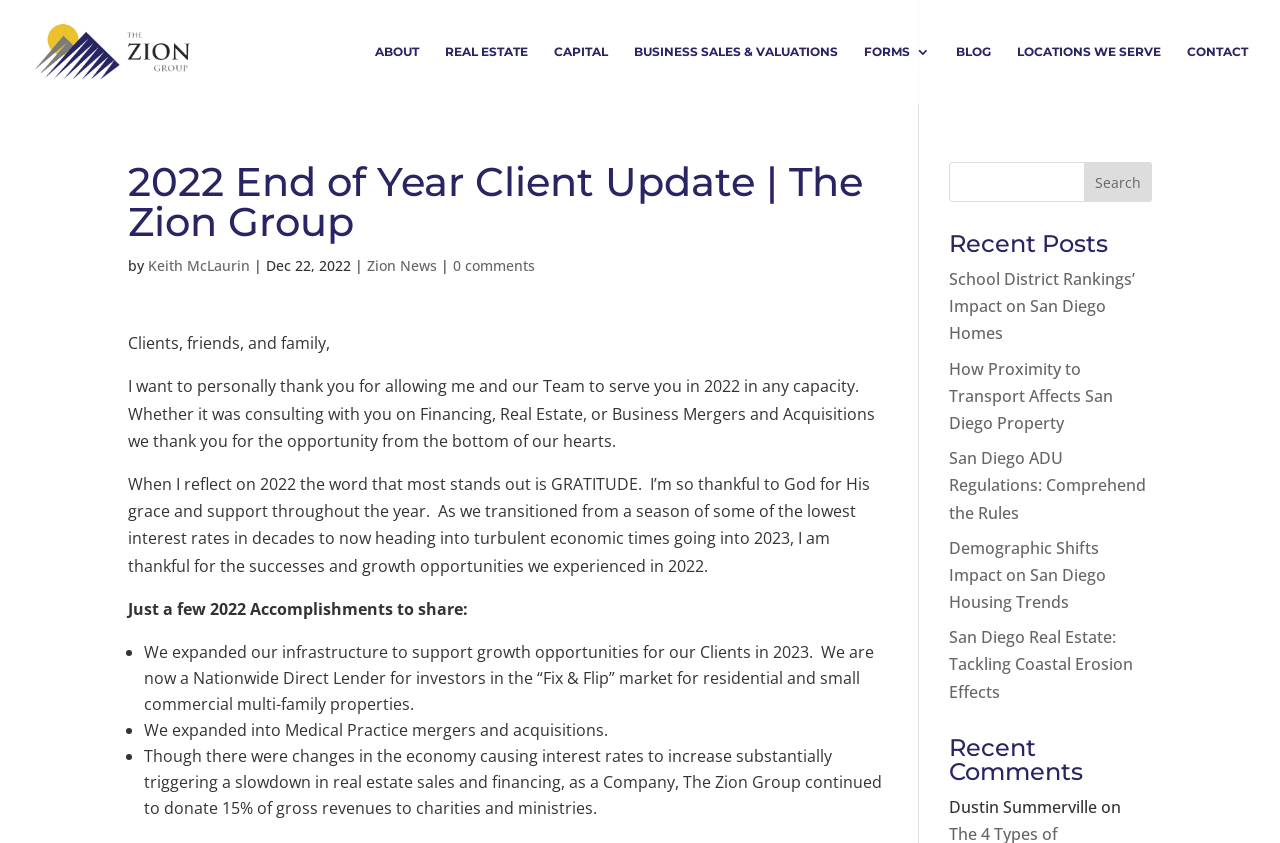Can you find the bounding box coordinates for the element to click on to achieve the instruction: "Read the '2022 End of Year Client Update'"?

[0.1, 0.192, 0.694, 0.299]